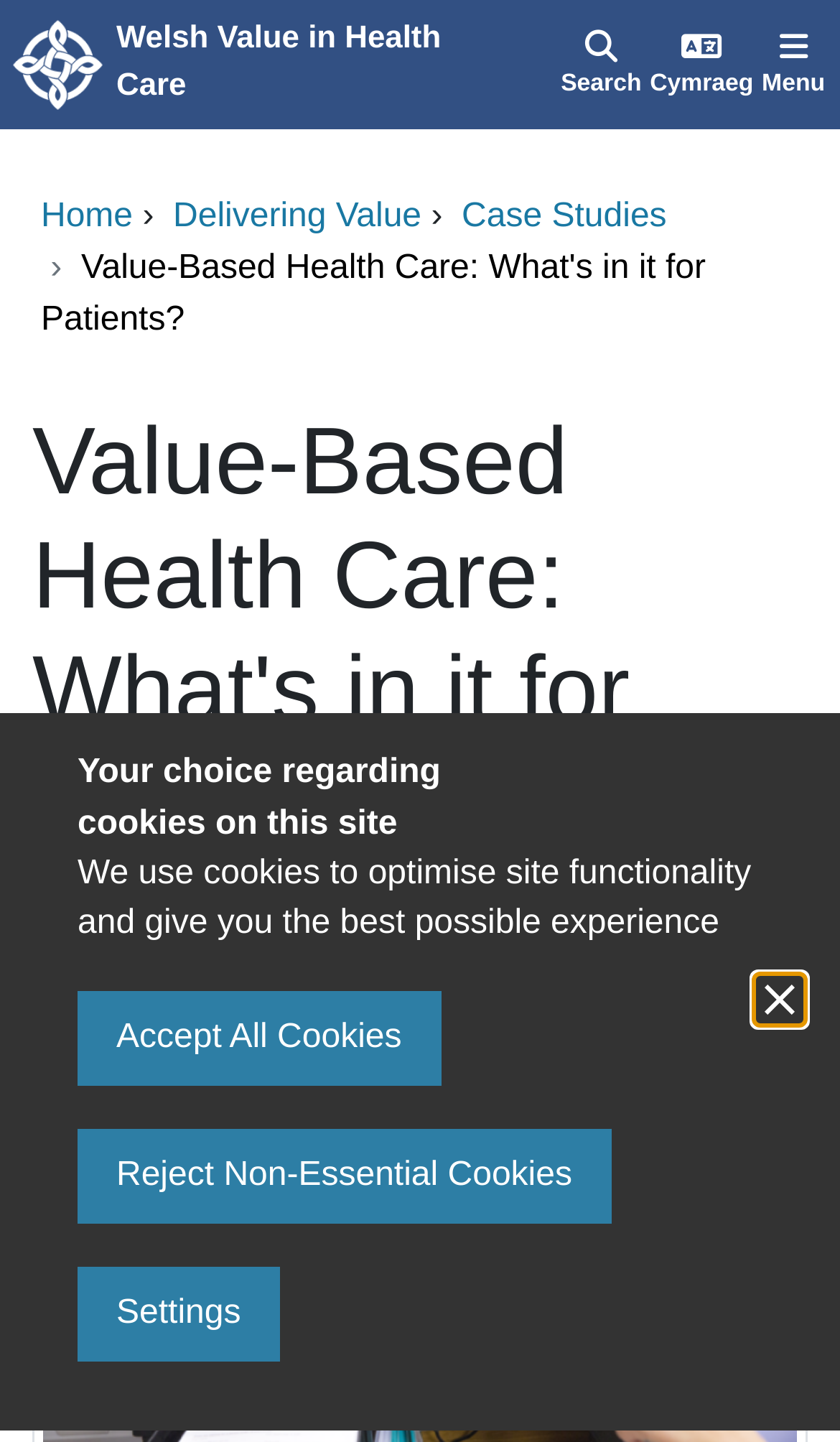Identify the bounding box for the described UI element: "Delivering Value".

[0.206, 0.137, 0.502, 0.163]